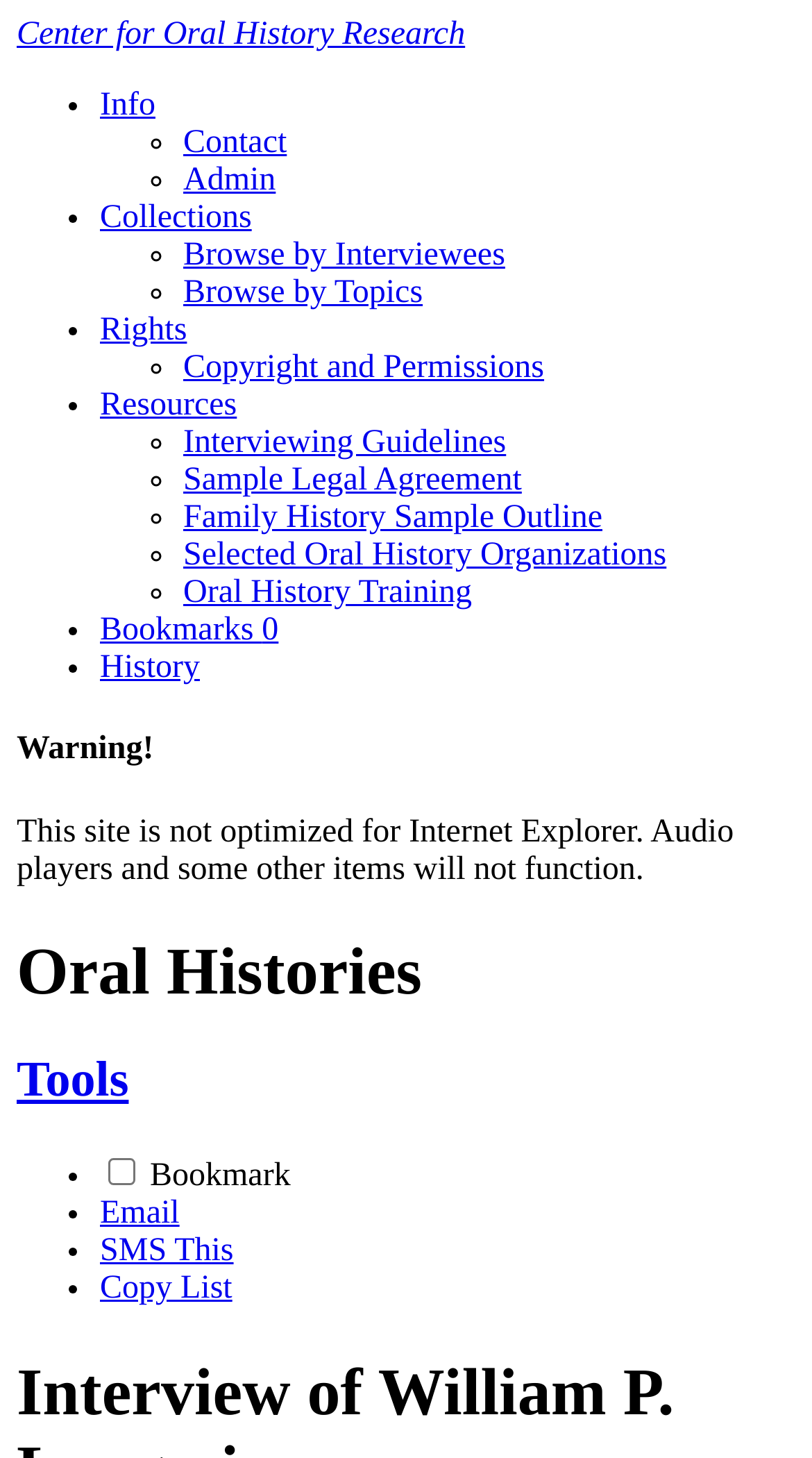Can you specify the bounding box coordinates for the region that should be clicked to fulfill this instruction: "Click on the 'Center for Oral History Research' link".

[0.021, 0.011, 0.573, 0.036]